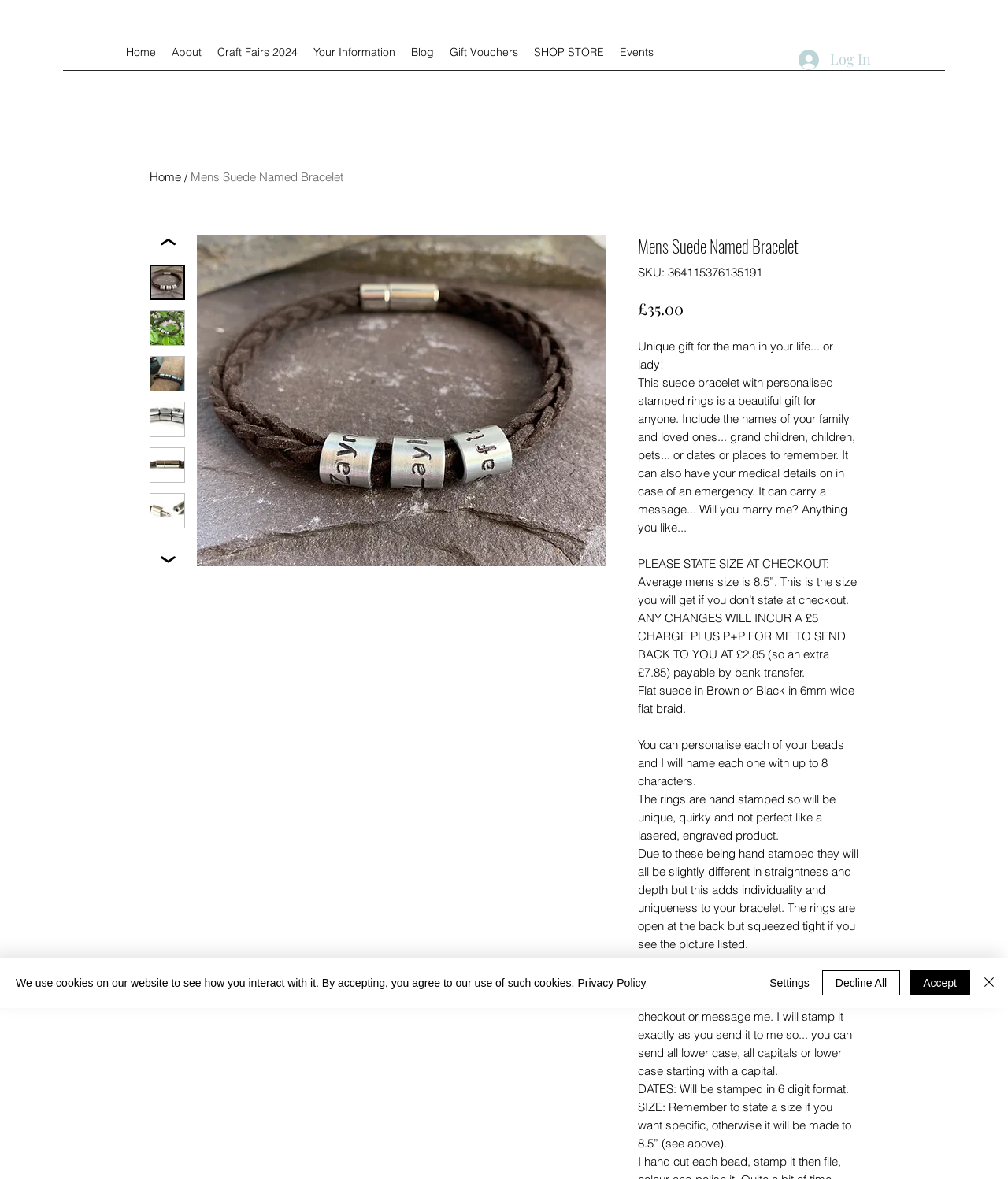Find the bounding box of the web element that fits this description: "alt="Thumbnail: Mens Suede Named Bracelet"".

[0.148, 0.496, 0.184, 0.526]